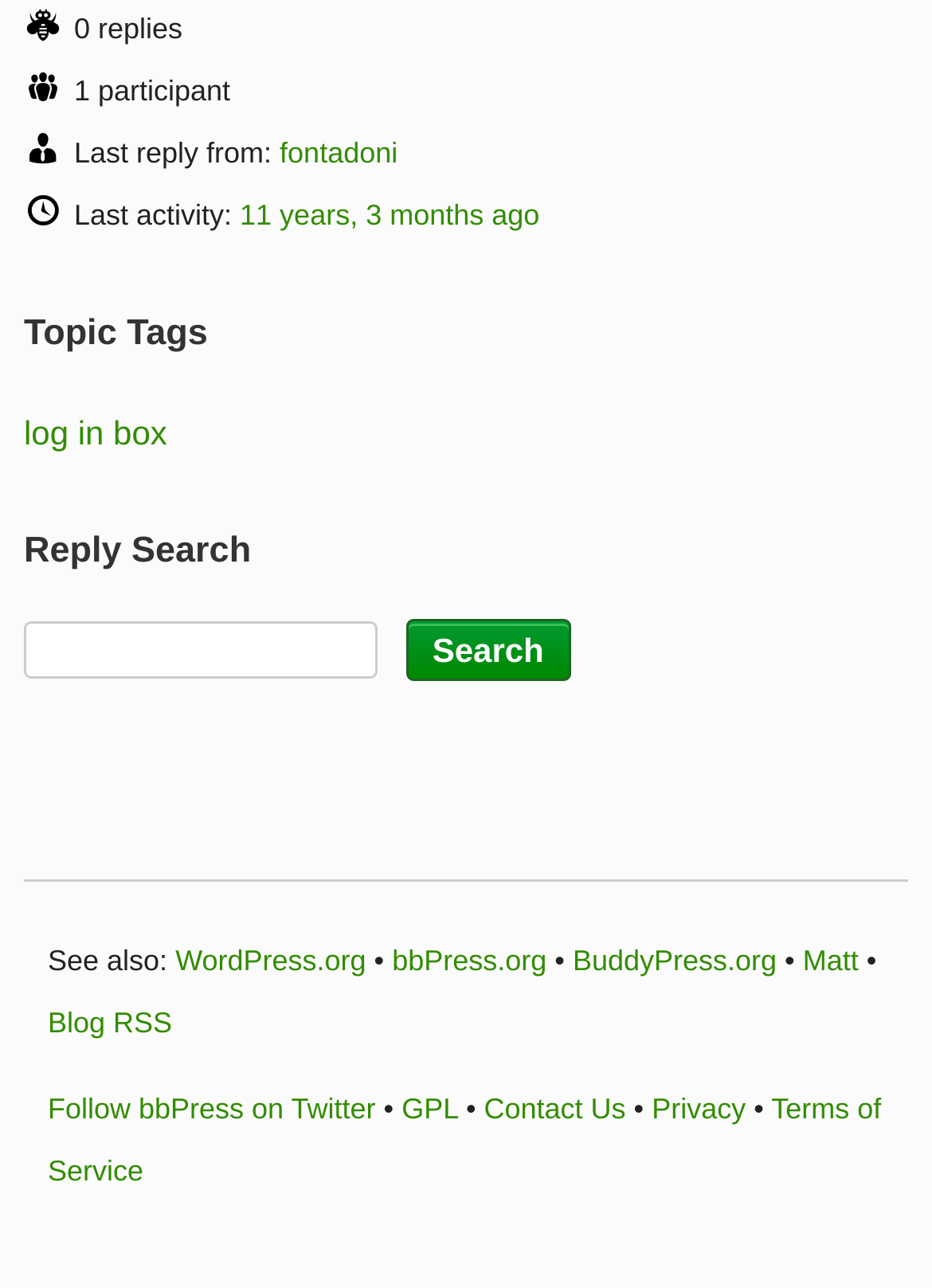Please specify the bounding box coordinates of the clickable region necessary for completing the following instruction: "Contact Us". The coordinates must consist of four float numbers between 0 and 1, i.e., [left, top, right, bottom].

[0.519, 0.847, 0.671, 0.873]